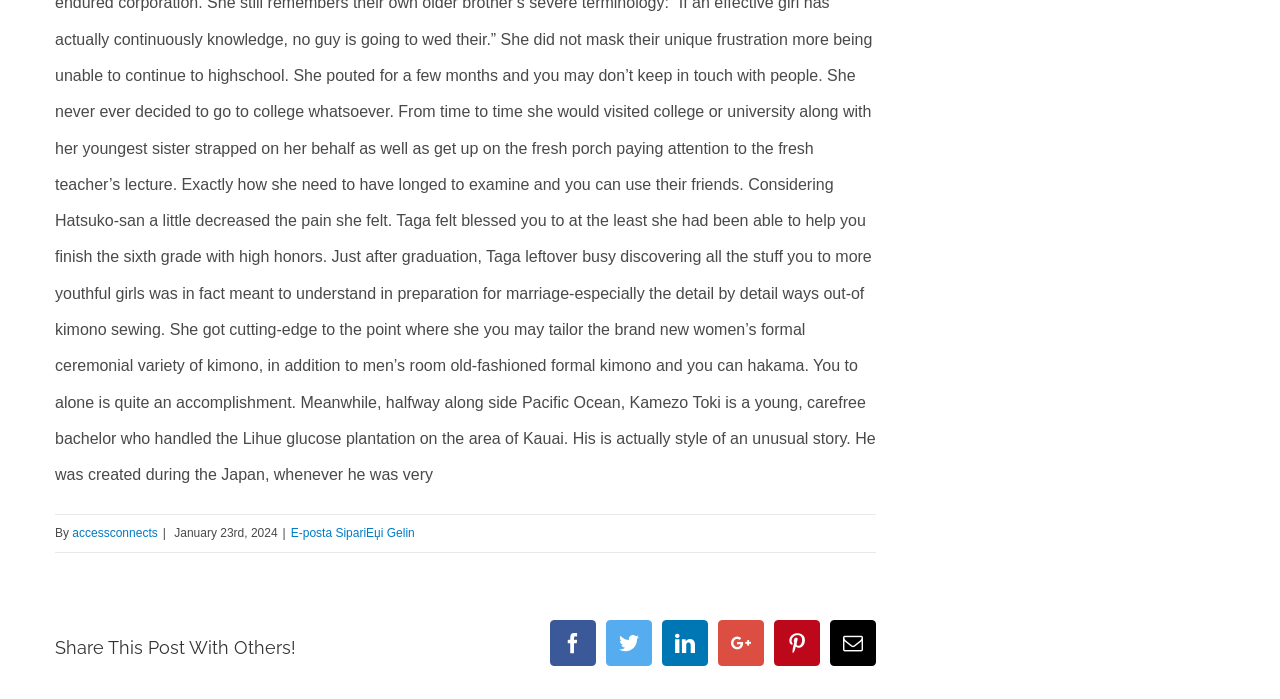Locate the UI element that matches the description E-posta SipariЕџi Gelin in the webpage screenshot. Return the bounding box coordinates in the format (top-left x, top-left y, bottom-right x, bottom-right y), with values ranging from 0 to 1.

[0.227, 0.752, 0.324, 0.772]